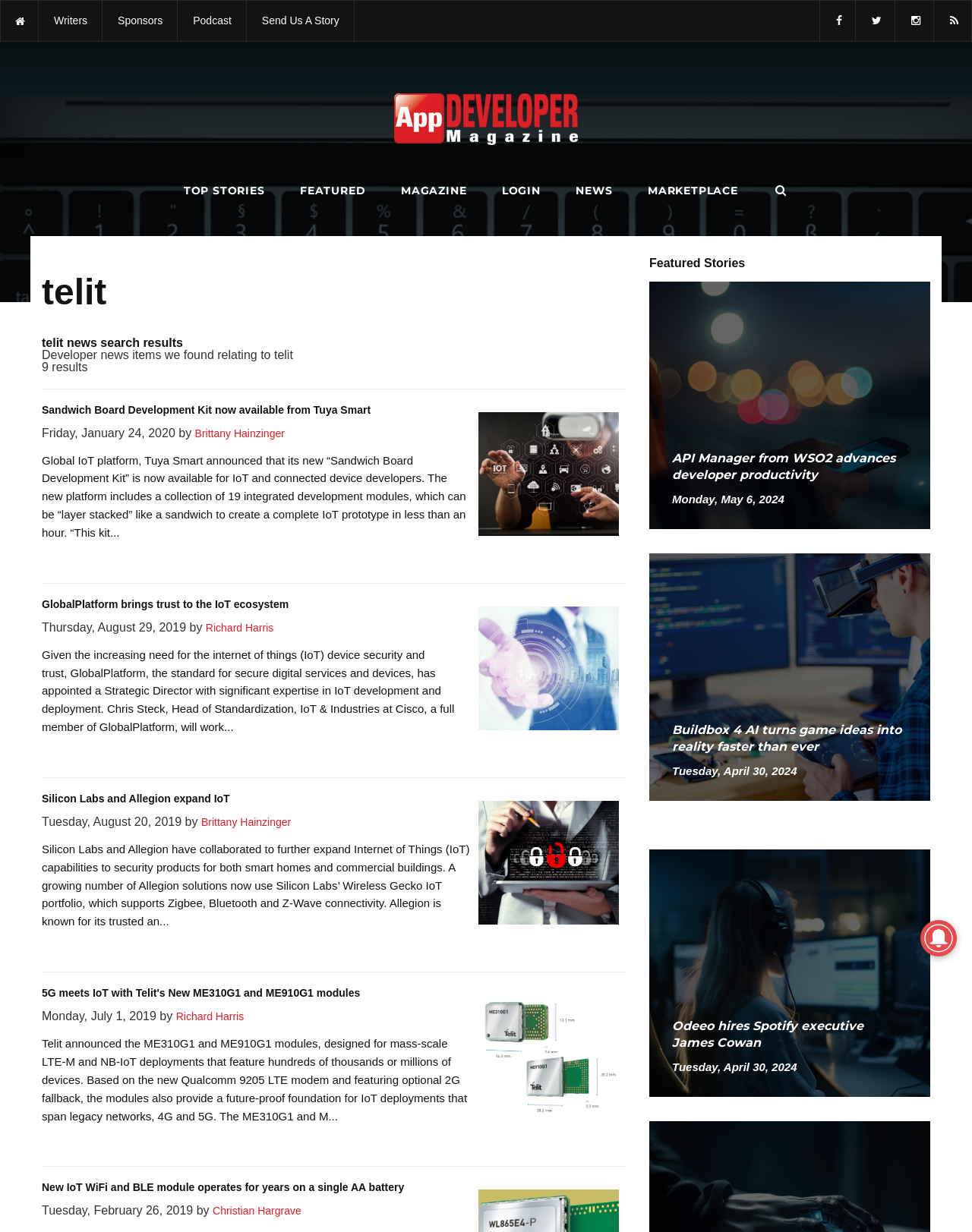Find the bounding box coordinates of the area to click in order to follow the instruction: "Click on the 'TOP STORIES' link".

[0.189, 0.142, 0.272, 0.168]